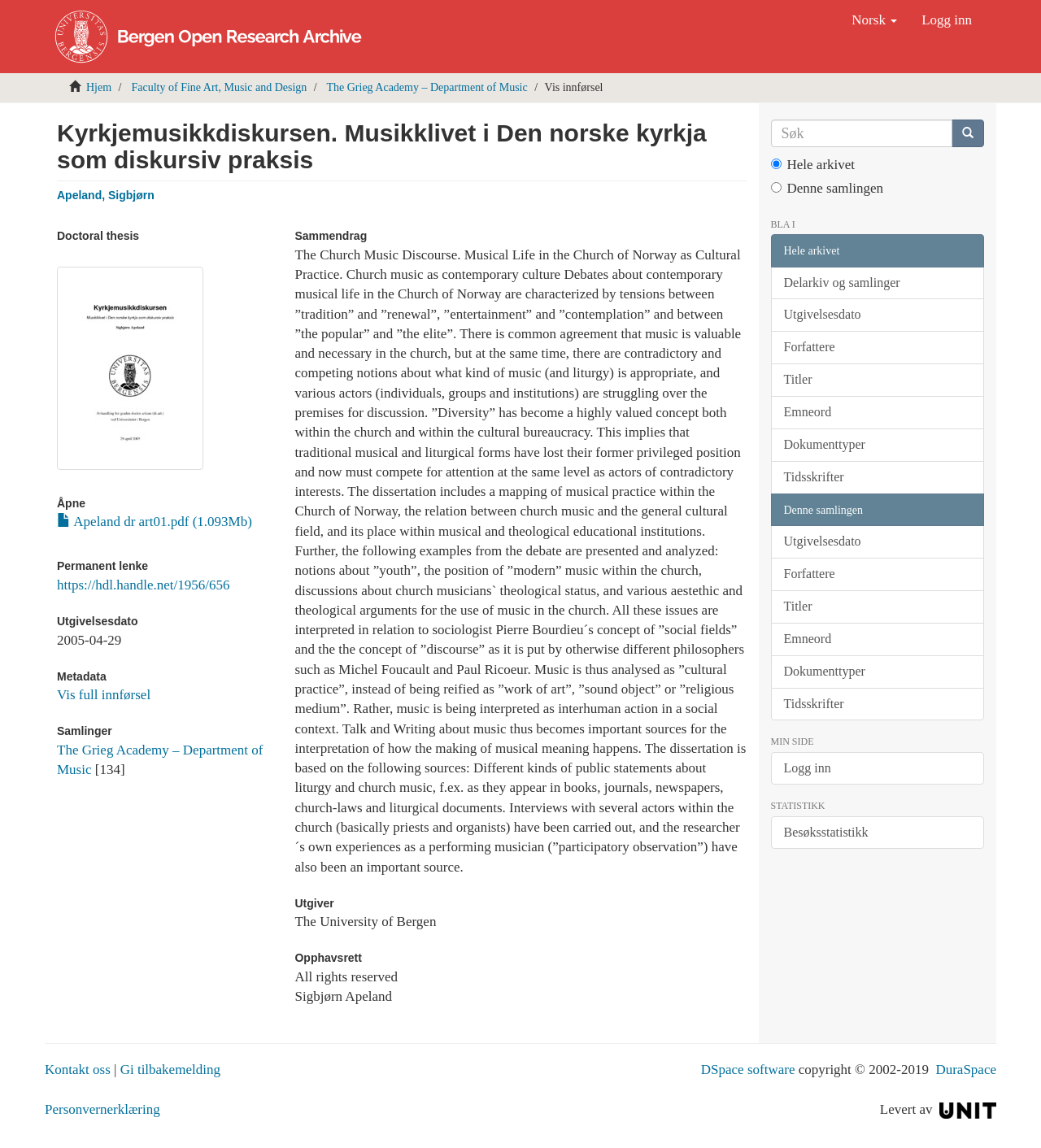Please give the bounding box coordinates of the area that should be clicked to fulfill the following instruction: "Log in". The coordinates should be in the format of four float numbers from 0 to 1, i.e., [left, top, right, bottom].

[0.874, 0.0, 0.945, 0.035]